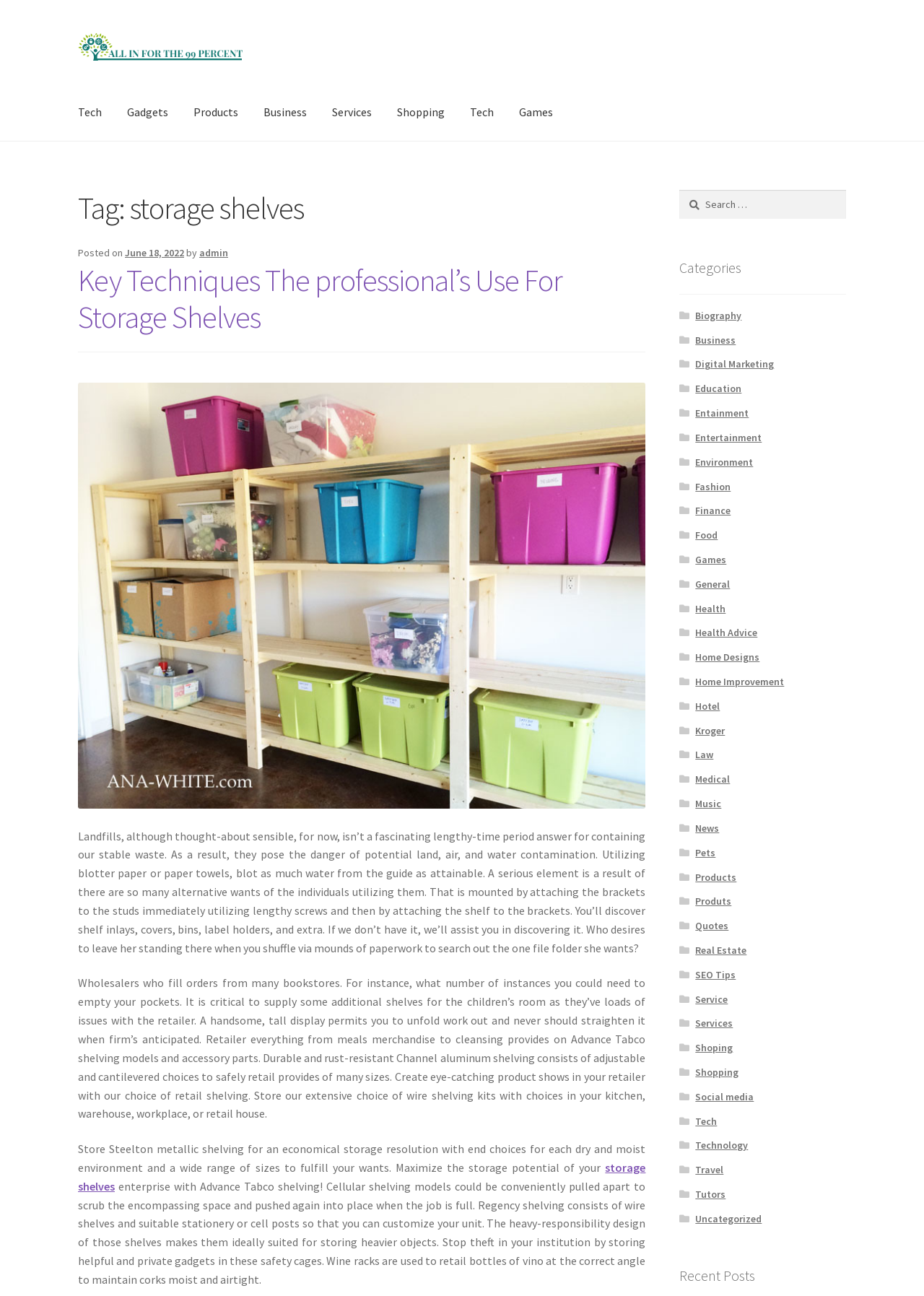Identify the bounding box coordinates necessary to click and complete the given instruction: "Click on the 'storage shelves' link".

[0.084, 0.895, 0.699, 0.921]